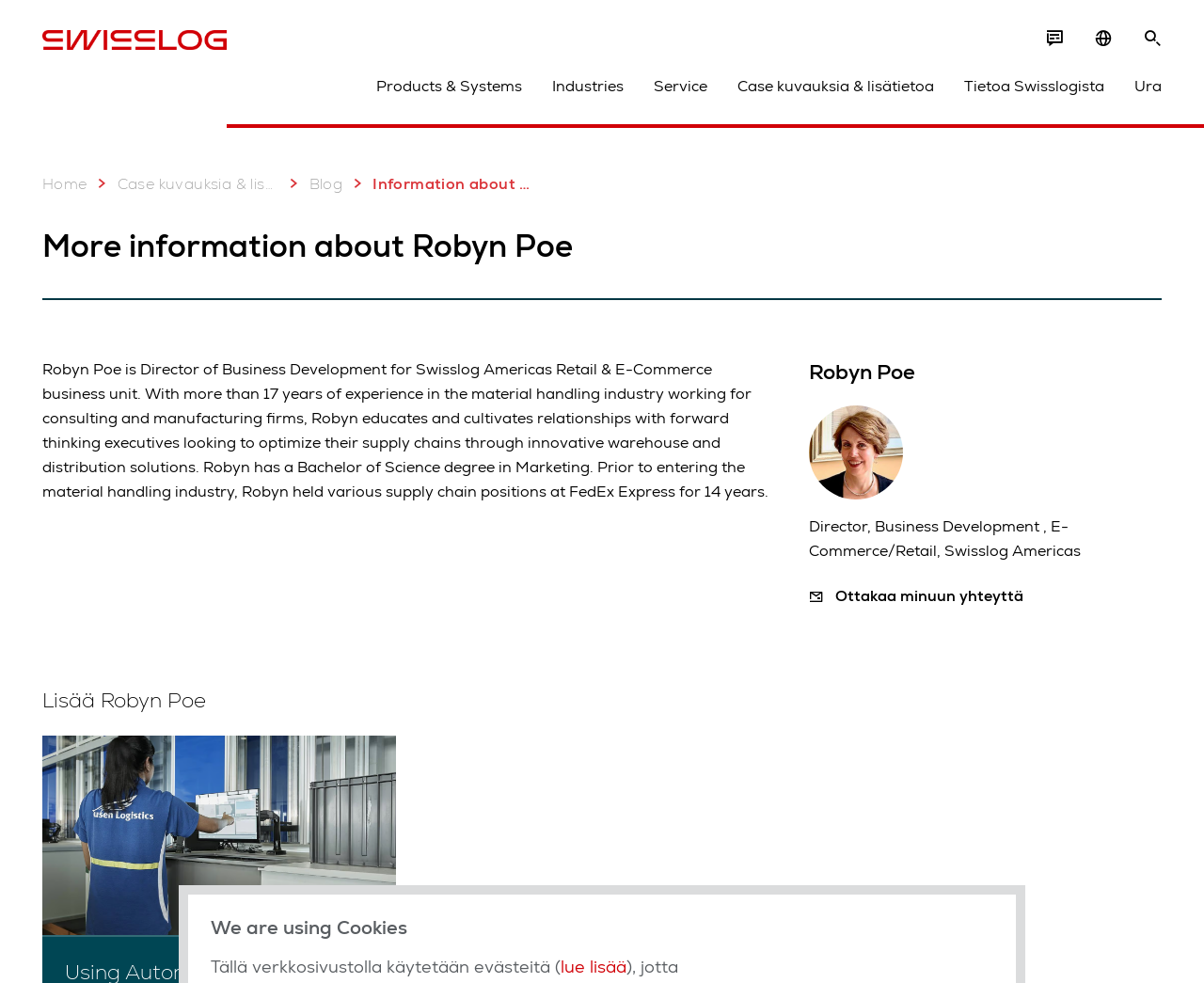Please indicate the bounding box coordinates for the clickable area to complete the following task: "View Robyn Poe's profile". The coordinates should be specified as four float numbers between 0 and 1, i.e., [left, top, right, bottom].

[0.672, 0.413, 0.75, 0.508]